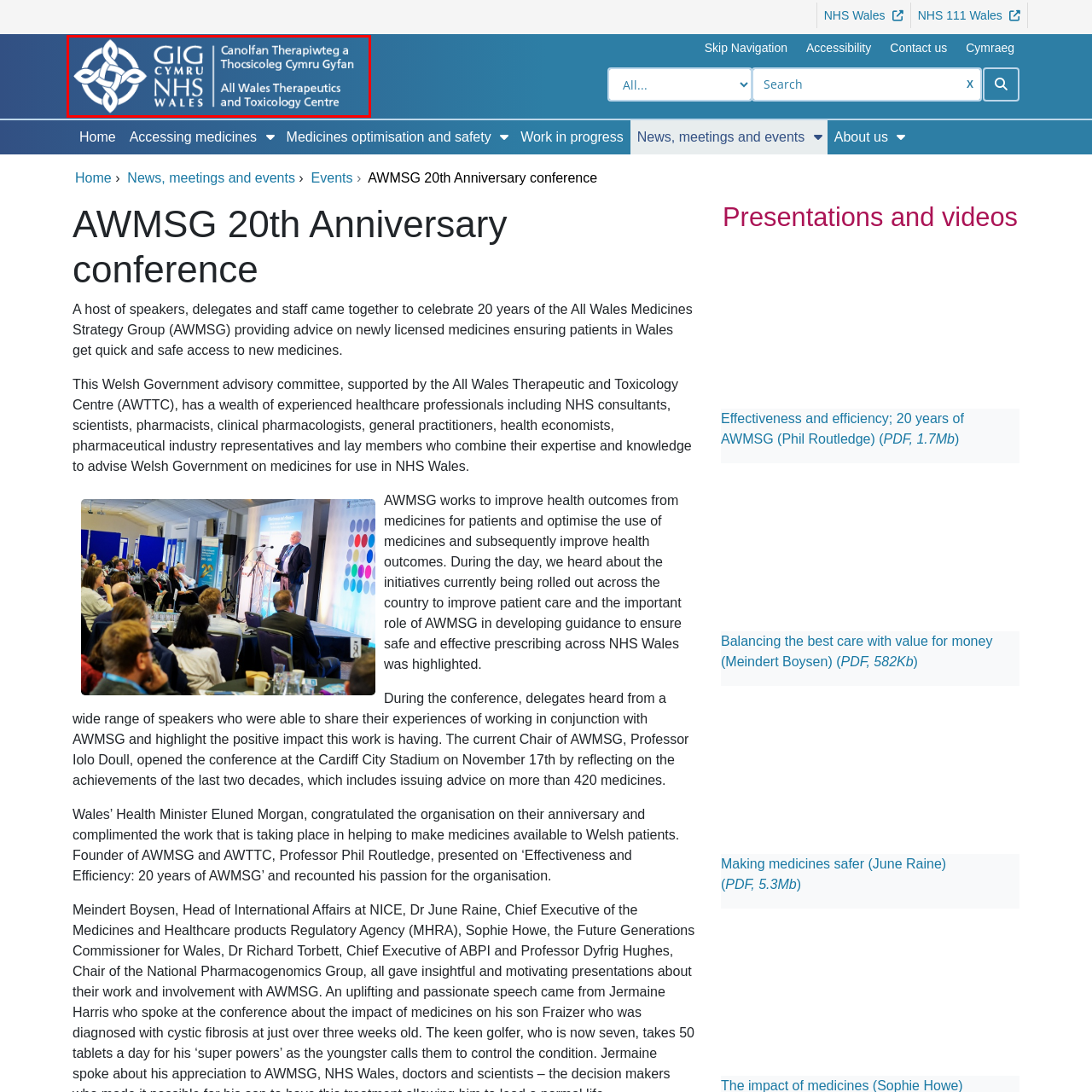View the image surrounded by the red border, What is the centre's role in newly licensed medicines?
 Answer using a single word or phrase.

Advising